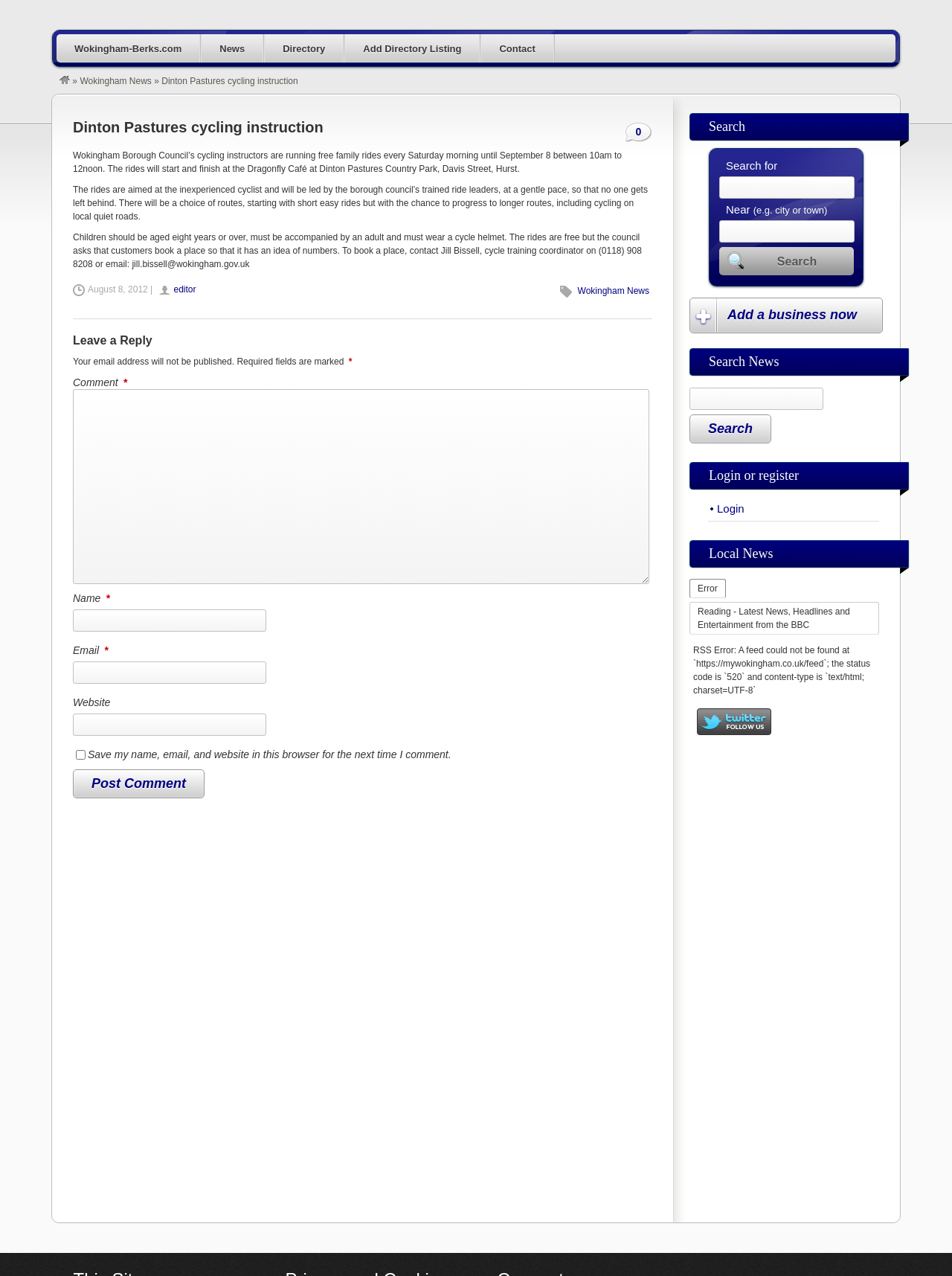Please predict the bounding box coordinates of the element's region where a click is necessary to complete the following instruction: "Check the 'Login/Registration' page". The coordinates should be represented by four float numbers between 0 and 1, i.e., [left, top, right, bottom].

None